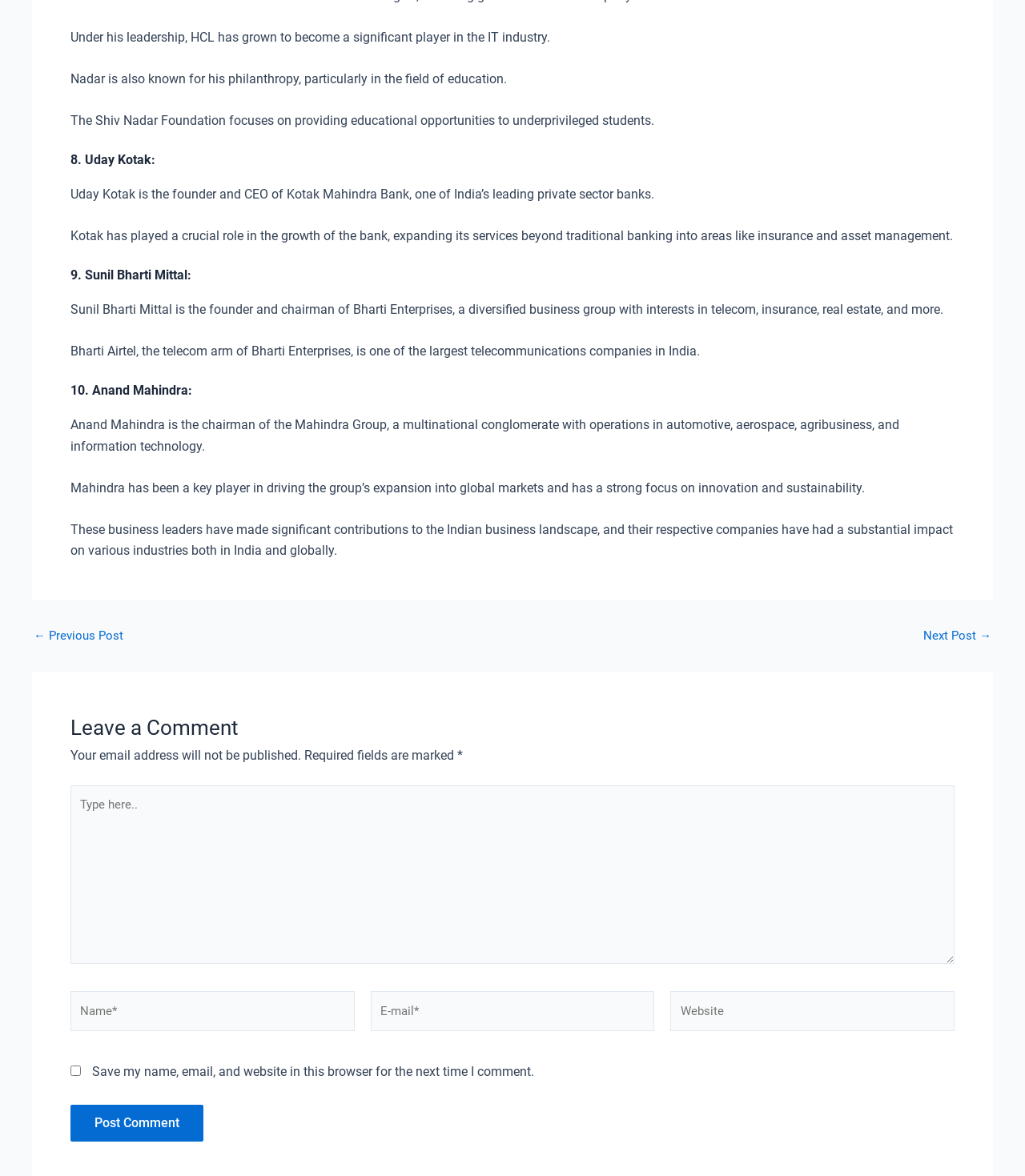What is the name of the company founded by Uday Kotak?
Please answer using one word or phrase, based on the screenshot.

Kotak Mahindra Bank